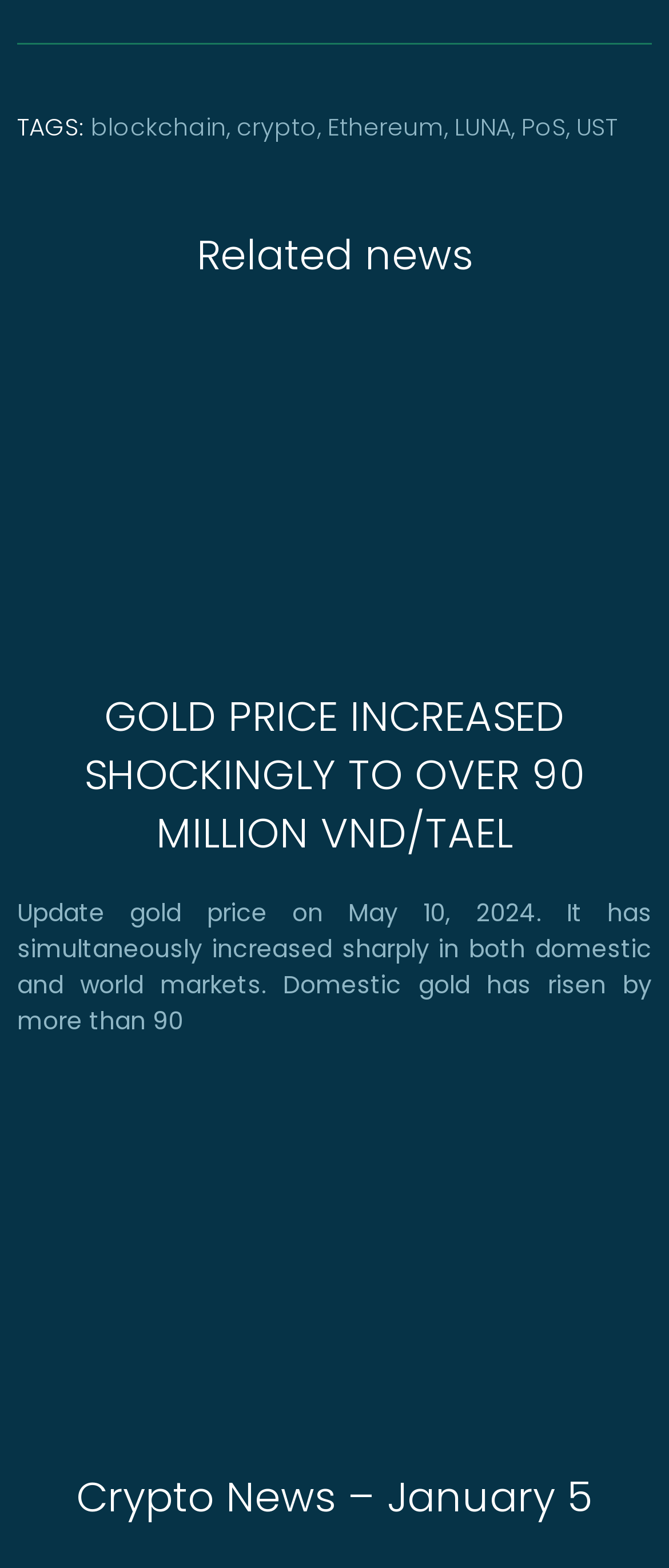Indicate the bounding box coordinates of the element that needs to be clicked to satisfy the following instruction: "Explore the 'Ethereum' topic". The coordinates should be four float numbers between 0 and 1, i.e., [left, top, right, bottom].

[0.49, 0.071, 0.664, 0.092]